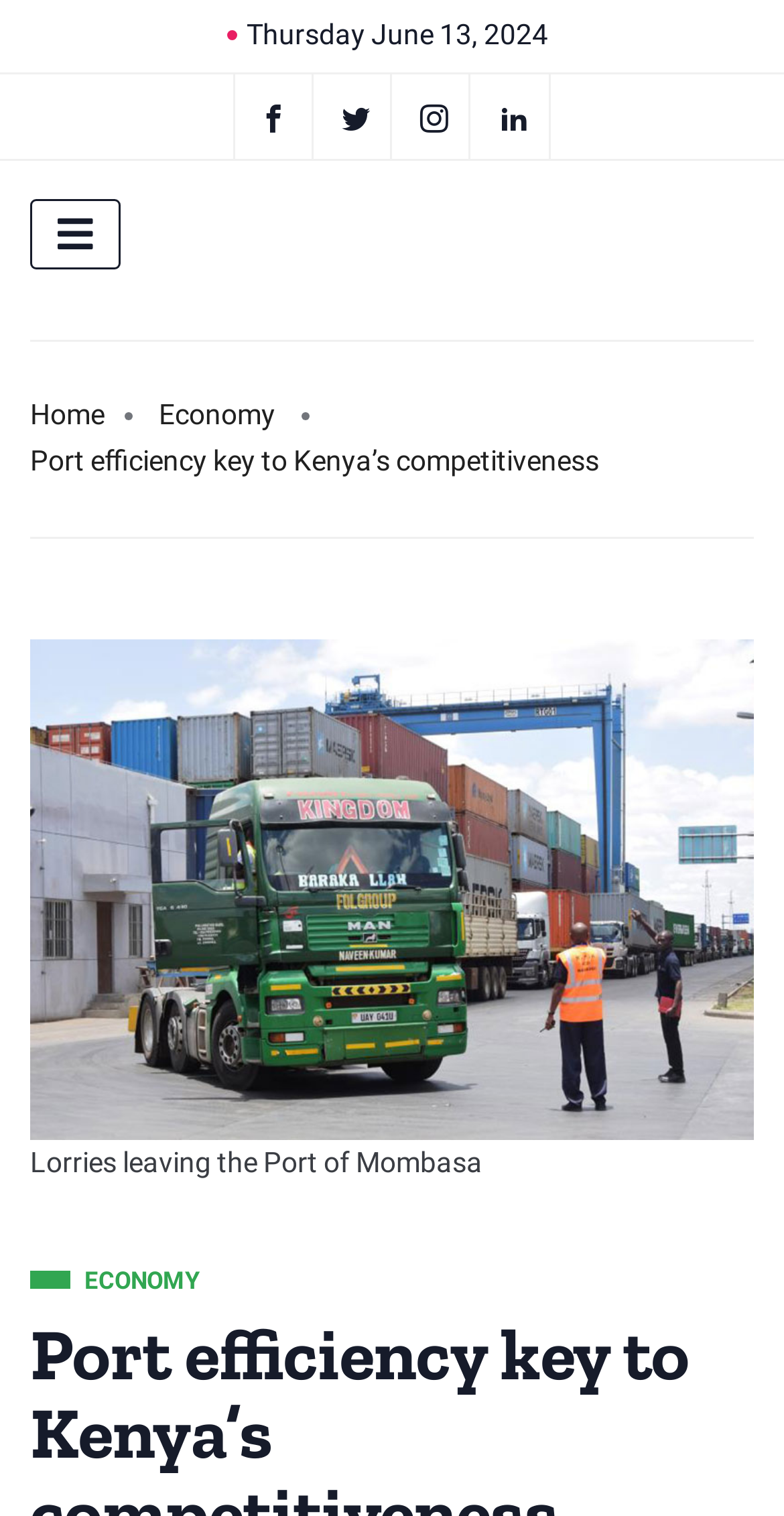Identify the coordinates of the bounding box for the element that must be clicked to accomplish the instruction: "Click on Facebook".

[0.297, 0.049, 0.4, 0.105]